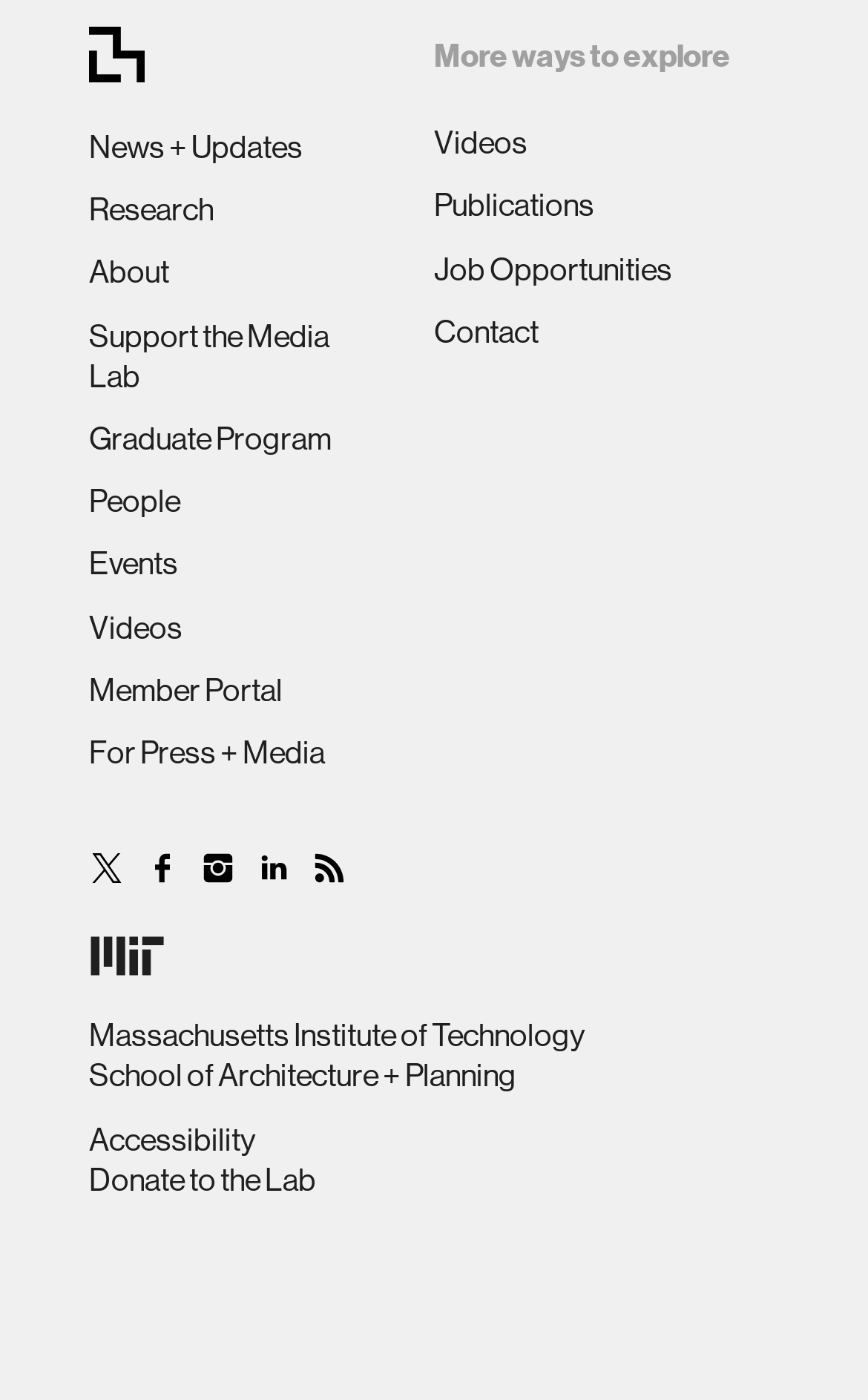Give a concise answer of one word or phrase to the question: 
What is the main navigation menu?

Links to various pages